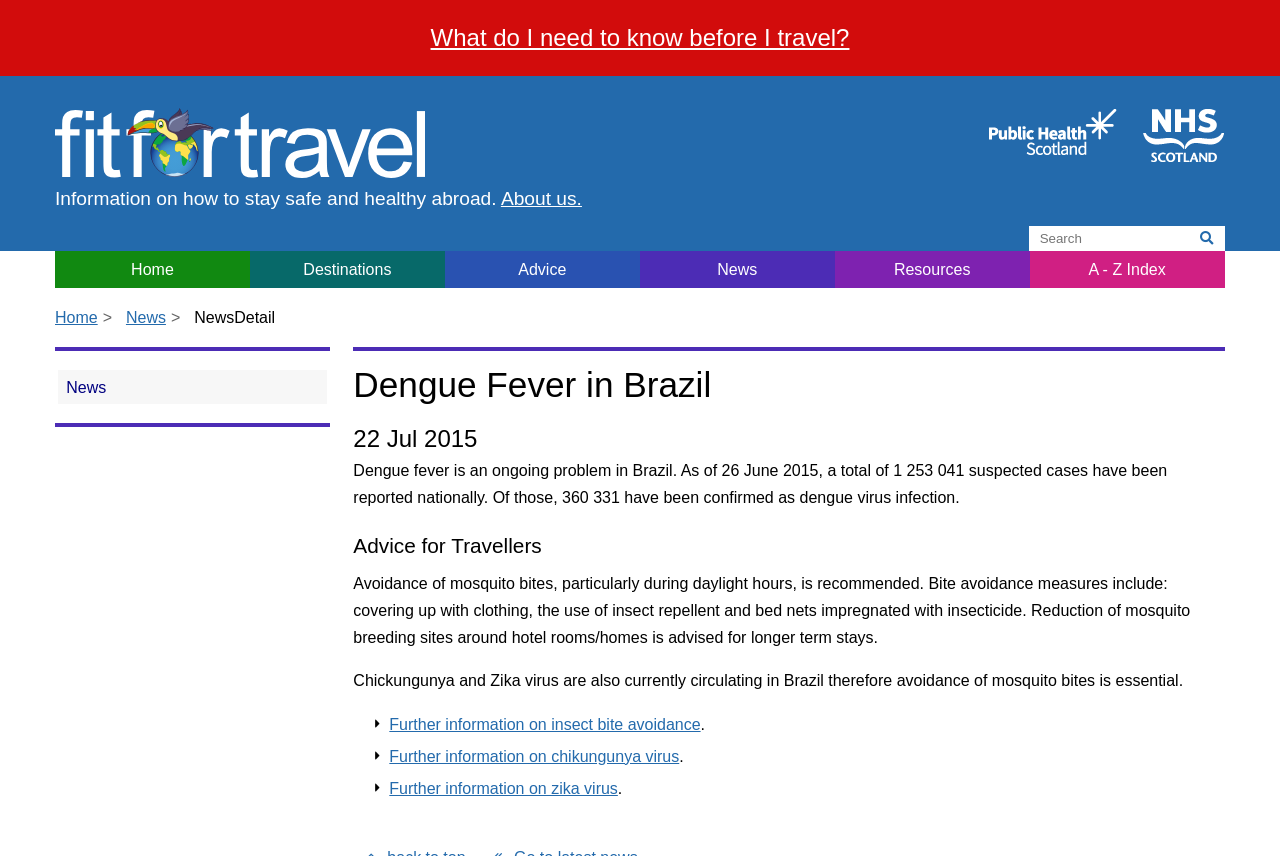Can you find the bounding box coordinates for the element to click on to achieve the instruction: "Get further information on insect bite avoidance"?

[0.304, 0.836, 0.547, 0.856]